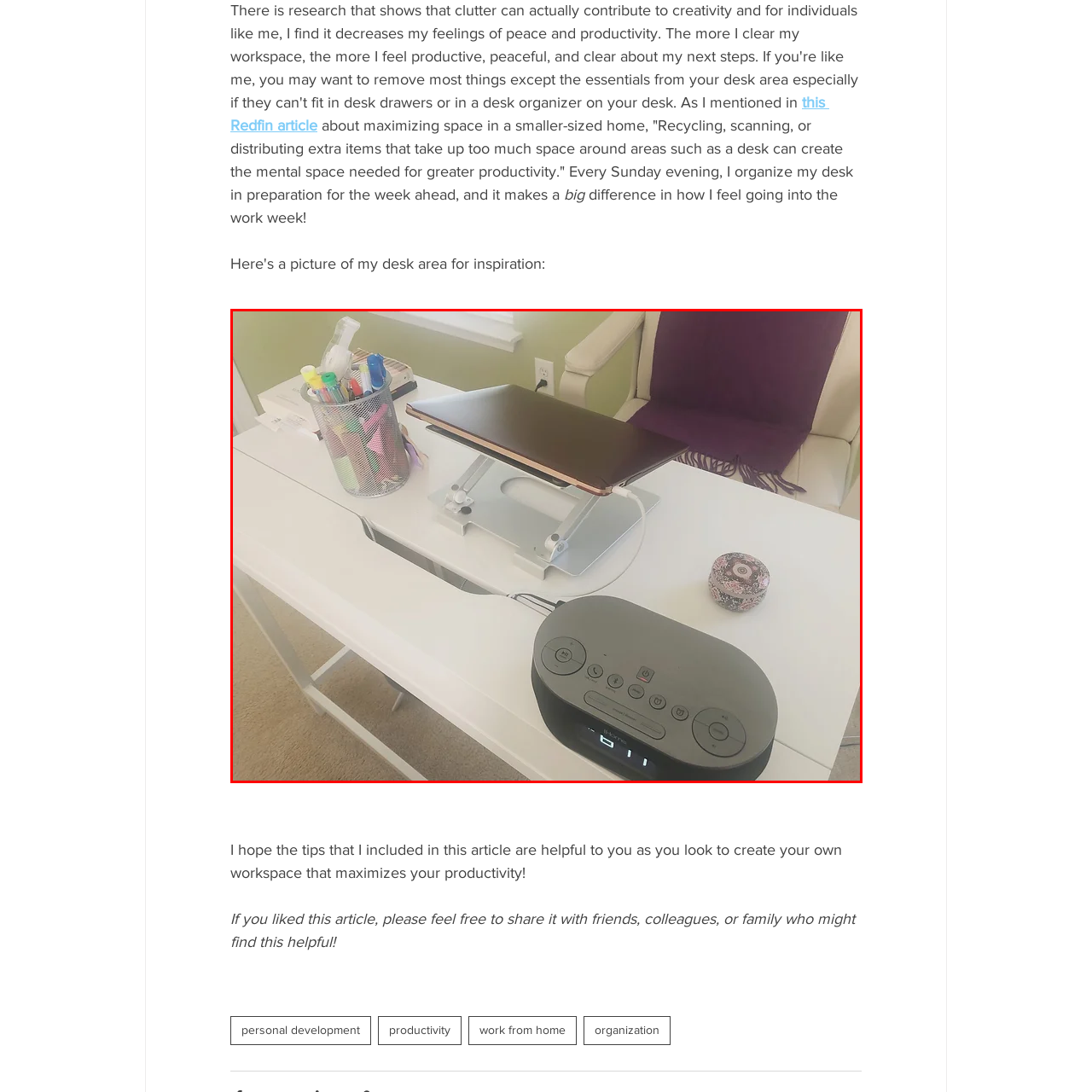Give a detailed caption for the image that is encased within the red bounding box.

This image showcases a well-organized, minimalist workspace designed to enhance productivity. The desk features a sleek laptop positioned on a stylish laptop stand, promoting ergonomic comfort. To the left, a colorful assortment of pens and markers is neatly arranged in a mesh cup, reflecting a vibrant yet orderly environment. Adjacent to the laptop is a compact audio system, suggesting a space conducive to both work and leisure. A decorative item or paperweight can be seen near the audio system, adding a personal touch to the setup. The light walls and green accents in the background create a refreshing atmosphere, ideal for creativity and focus. This workspace exemplifies the benefits of recycling and organizing items to maintain clarity and purpose, as referenced in the accompanying article on maximizing space in smaller homes.